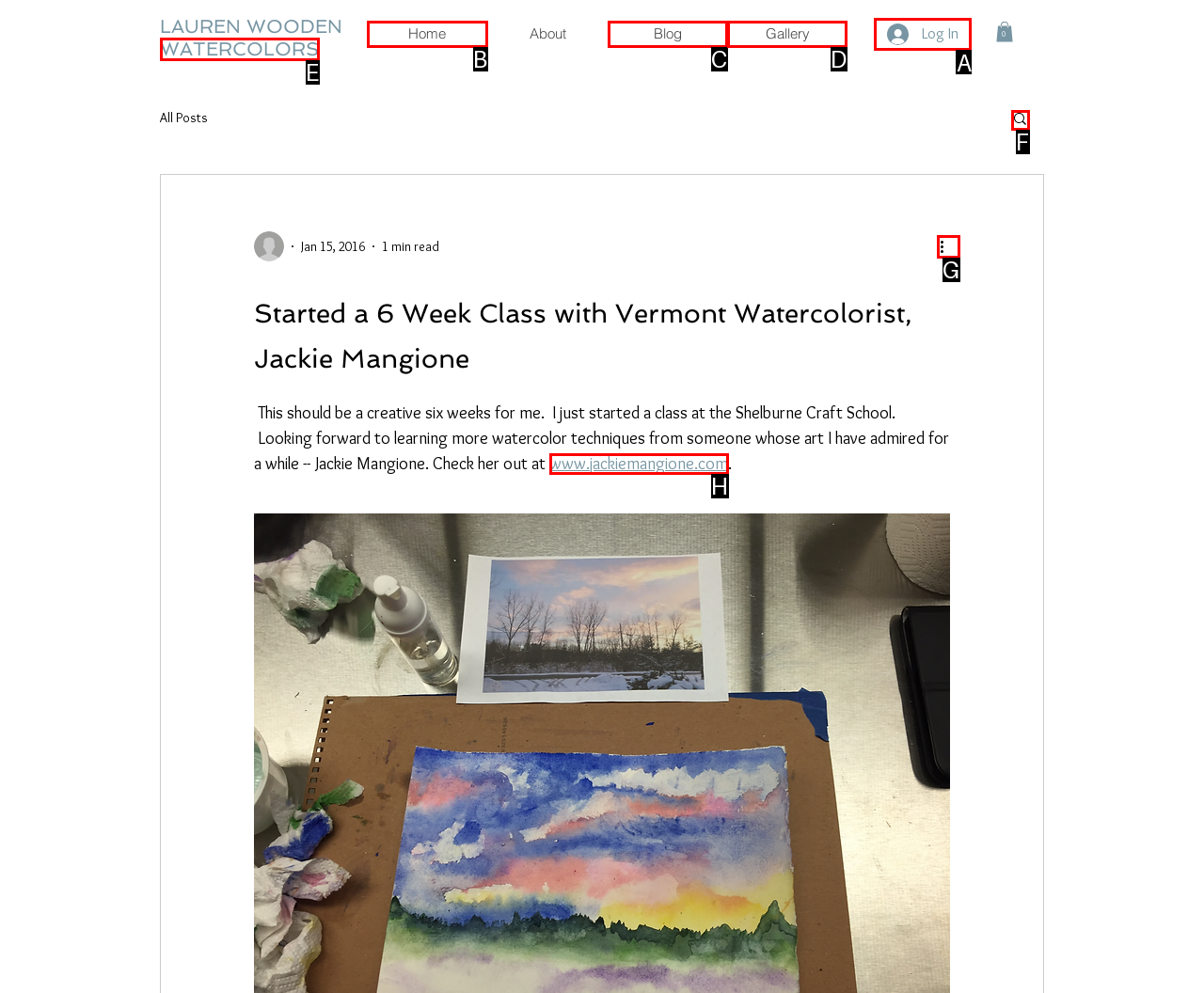Identify the letter of the option to click in order to Log in to the website. Answer with the letter directly.

A